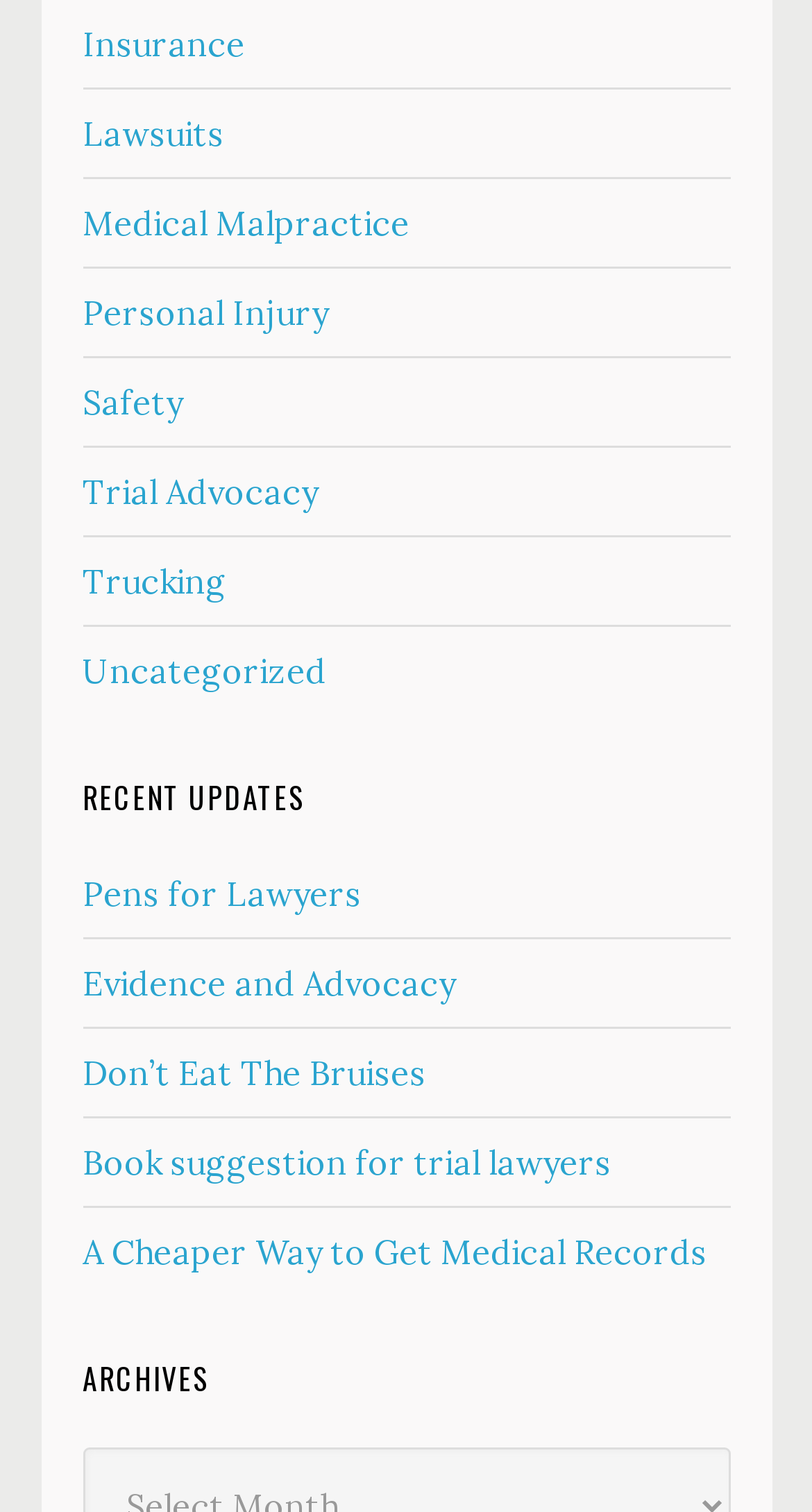What is the first category of law?
Please provide a comprehensive answer based on the details in the screenshot.

The first link on the webpage is 'Insurance', which suggests that it is the first category of law.